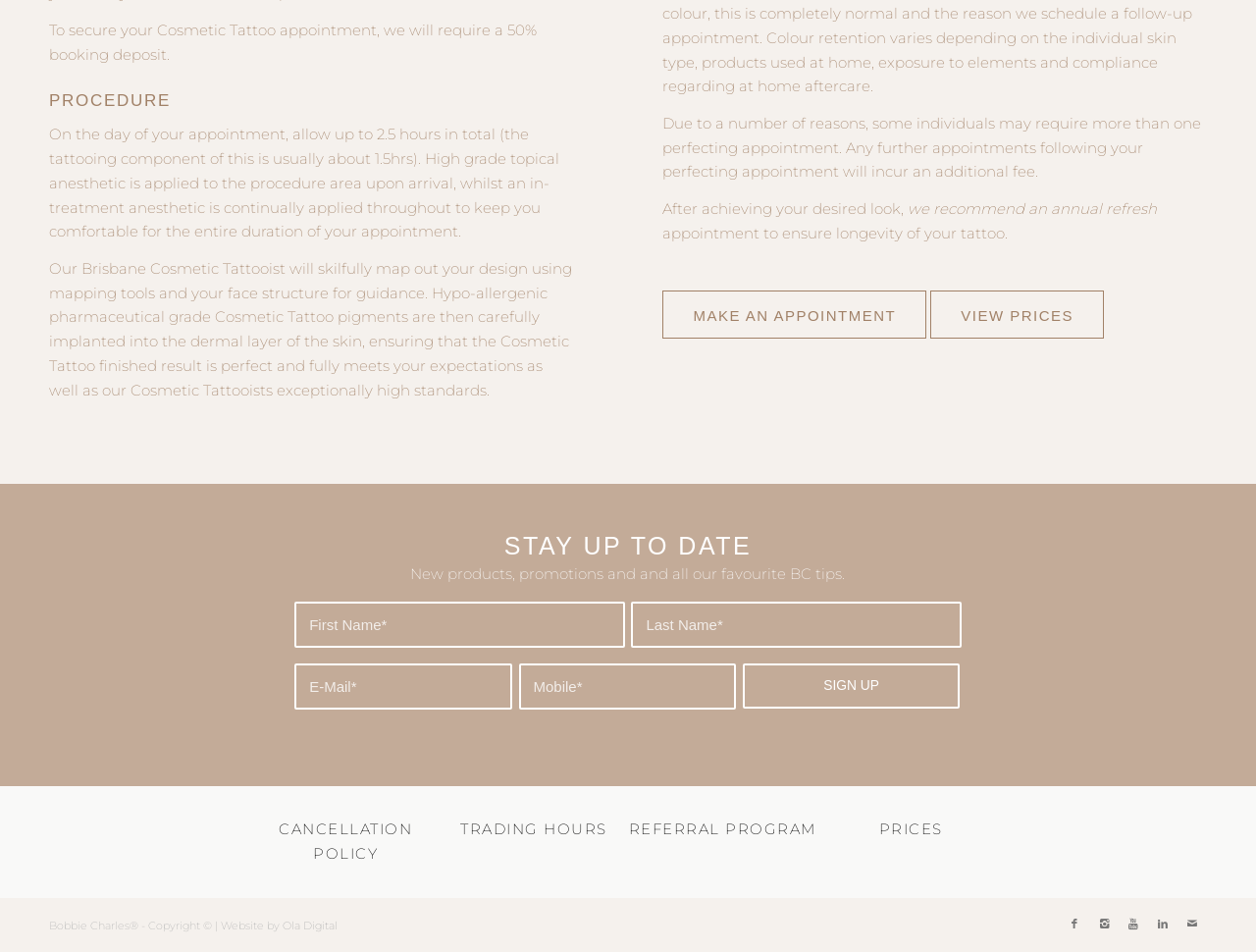Locate the bounding box coordinates of the element's region that should be clicked to carry out the following instruction: "Sign up for newsletter". The coordinates need to be four float numbers between 0 and 1, i.e., [left, top, right, bottom].

[0.591, 0.696, 0.764, 0.744]